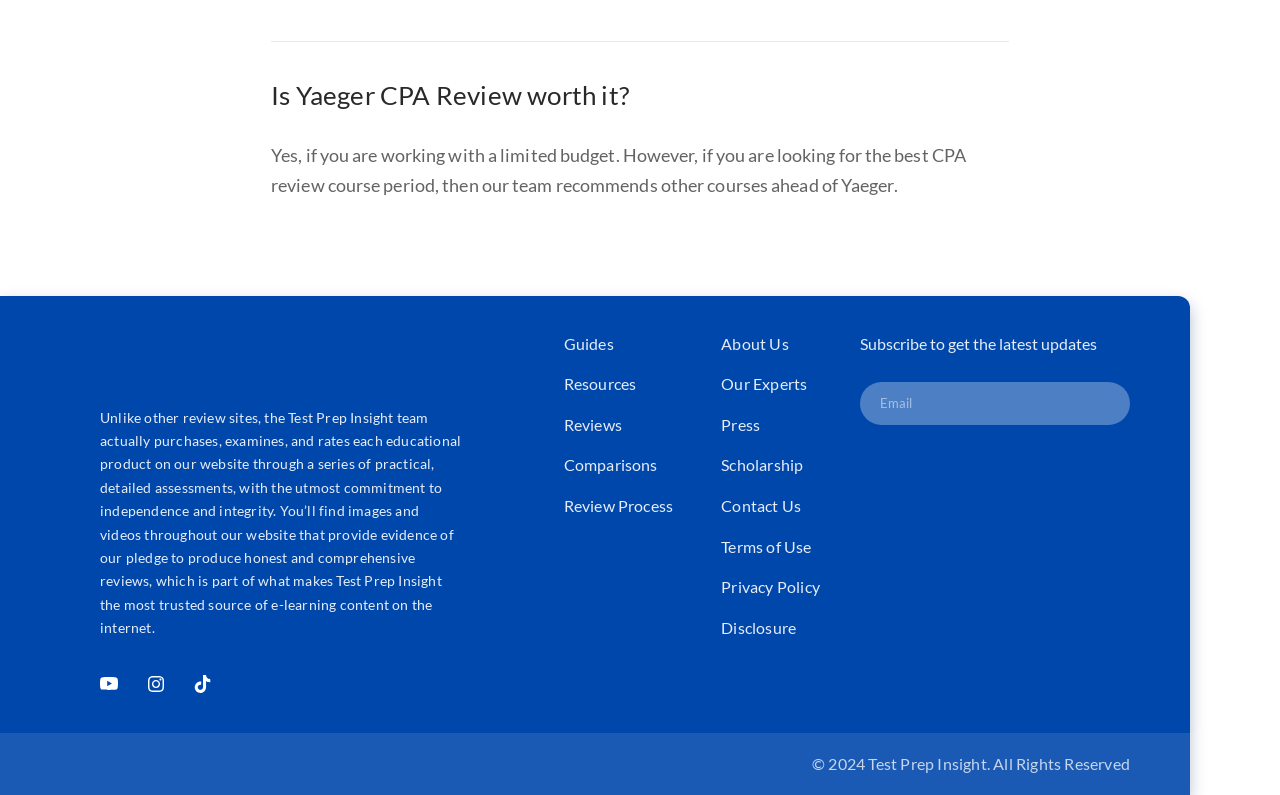Locate the bounding box coordinates of the area to click to fulfill this instruction: "Click the 'About Us' link". The bounding box should be presented as four float numbers between 0 and 1, in the order [left, top, right, bottom].

[0.563, 0.42, 0.616, 0.443]